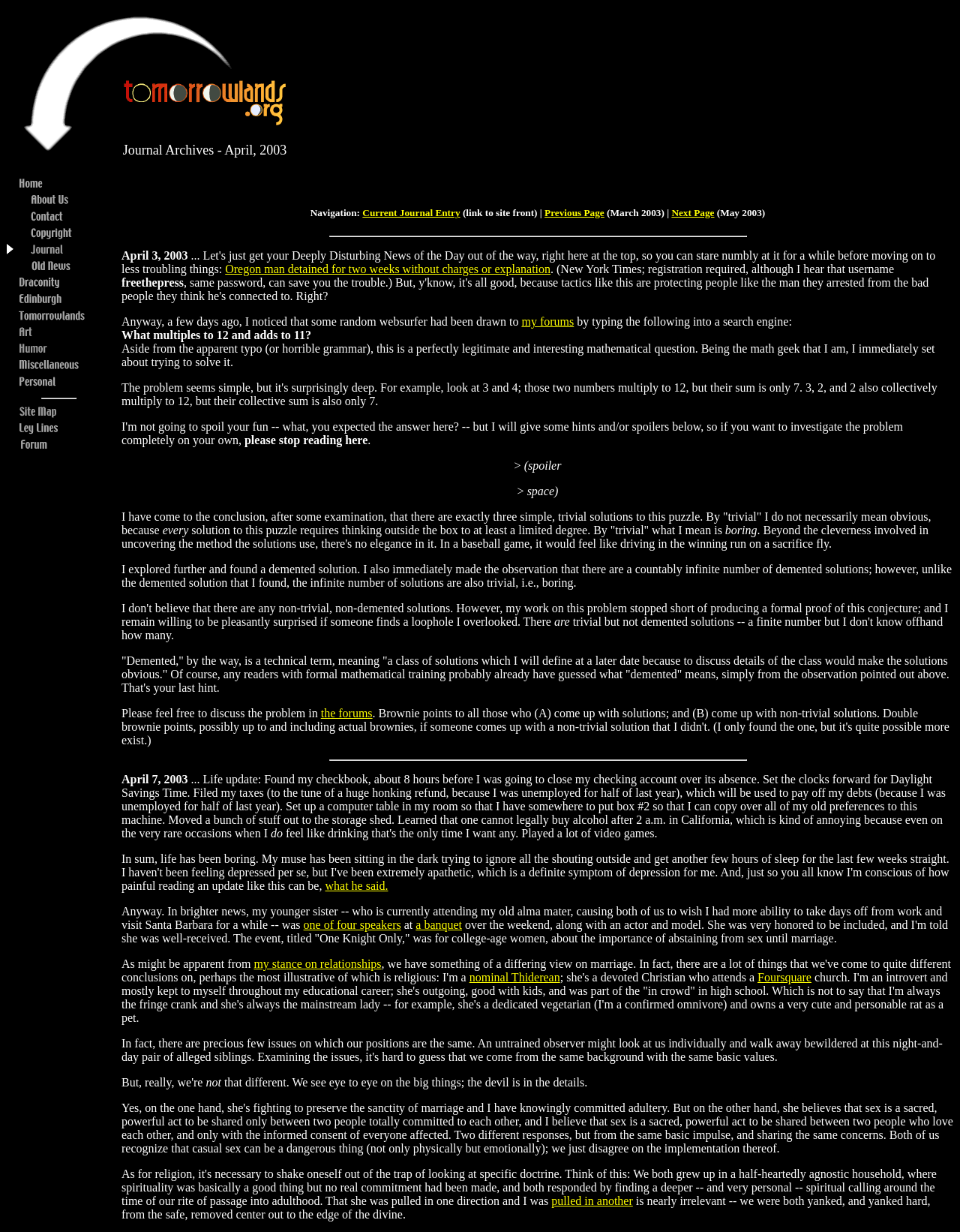What is the name of this website? Please answer the question using a single word or phrase based on the image.

tomorrowlands.org